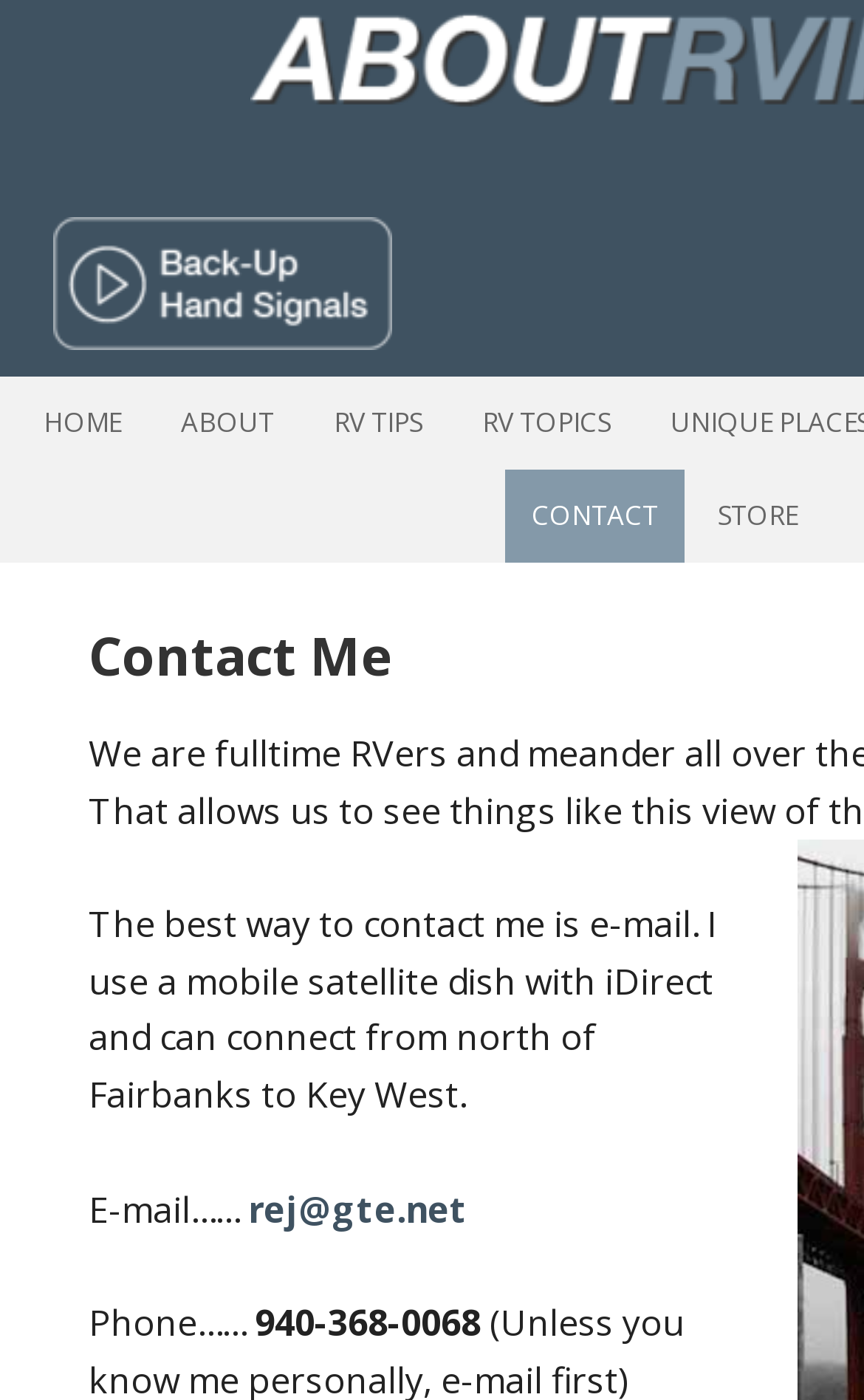Can you find the bounding box coordinates for the element to click on to achieve the instruction: "Call 940-368-0068"?

[0.295, 0.927, 0.556, 0.962]